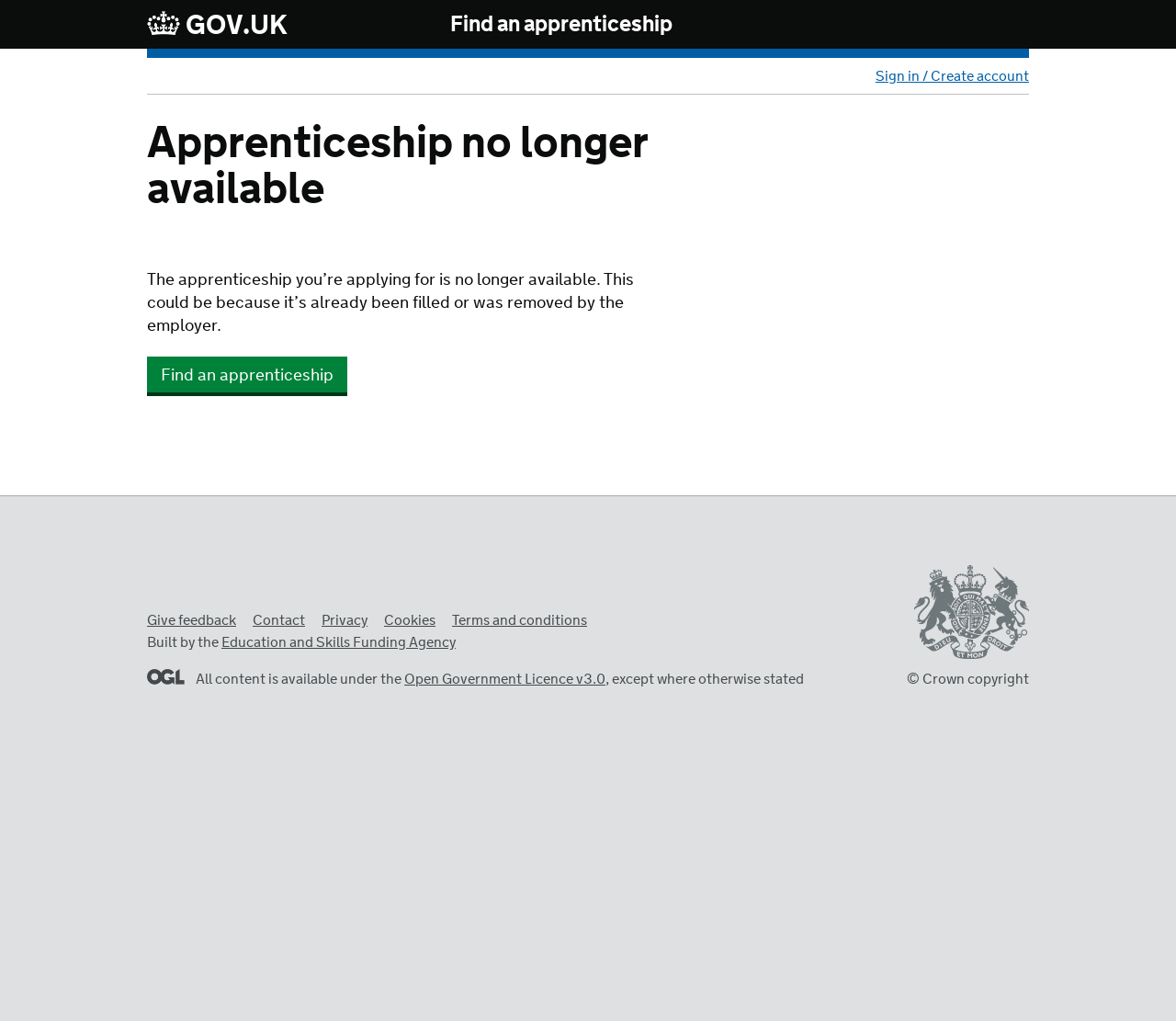How can users provide feedback?
Can you offer a detailed and complete answer to this question?

The webpage has a 'Give feedback' link at the bottom, which suggests that users can click on this link to provide feedback about their experience on the webpage.